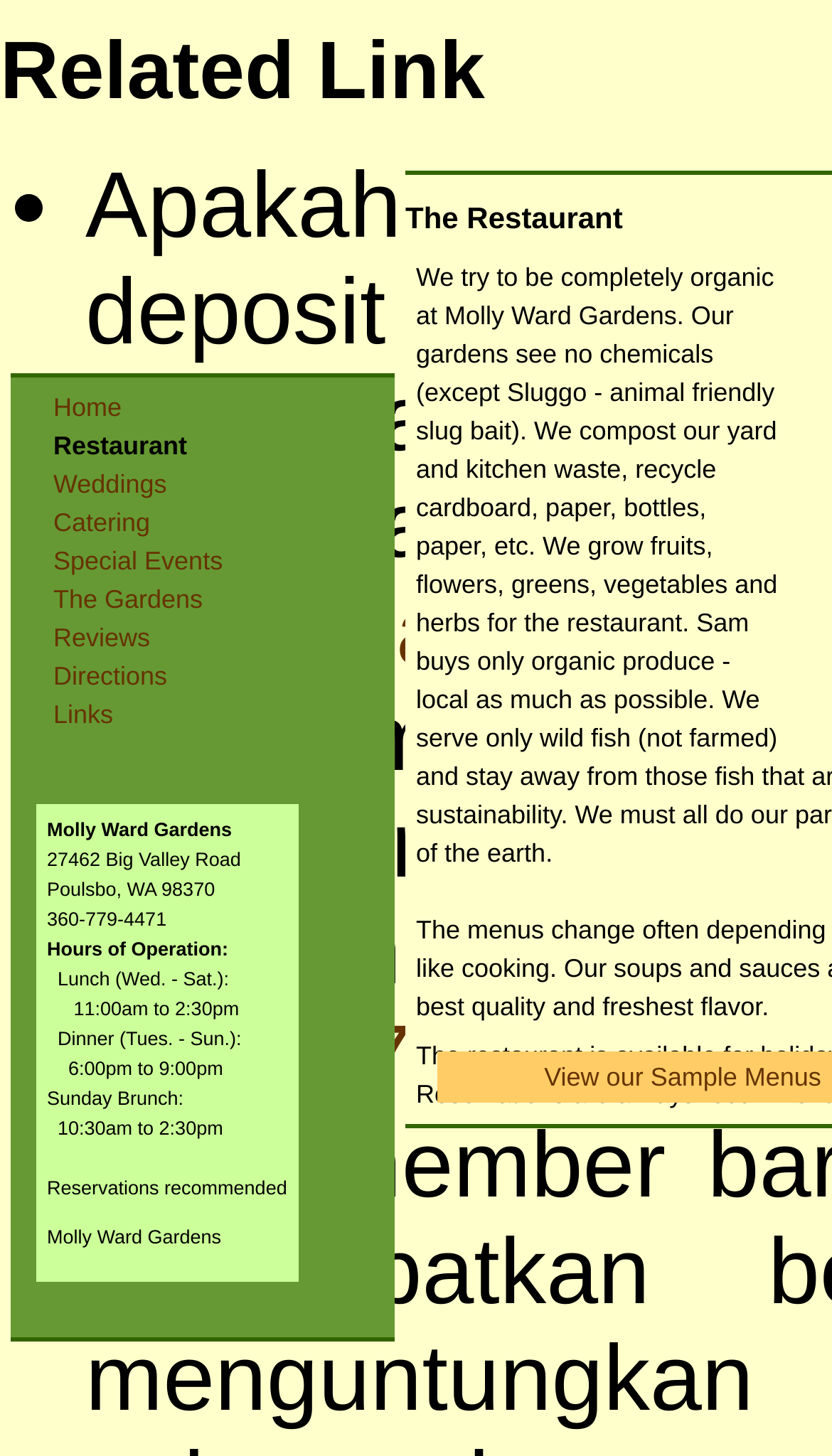Using the webpage screenshot and the element description Catering, determine the bounding box coordinates. Specify the coordinates in the format (top-left x, top-left y, bottom-right x, bottom-right y) with values ranging from 0 to 1.

[0.064, 0.349, 0.18, 0.369]